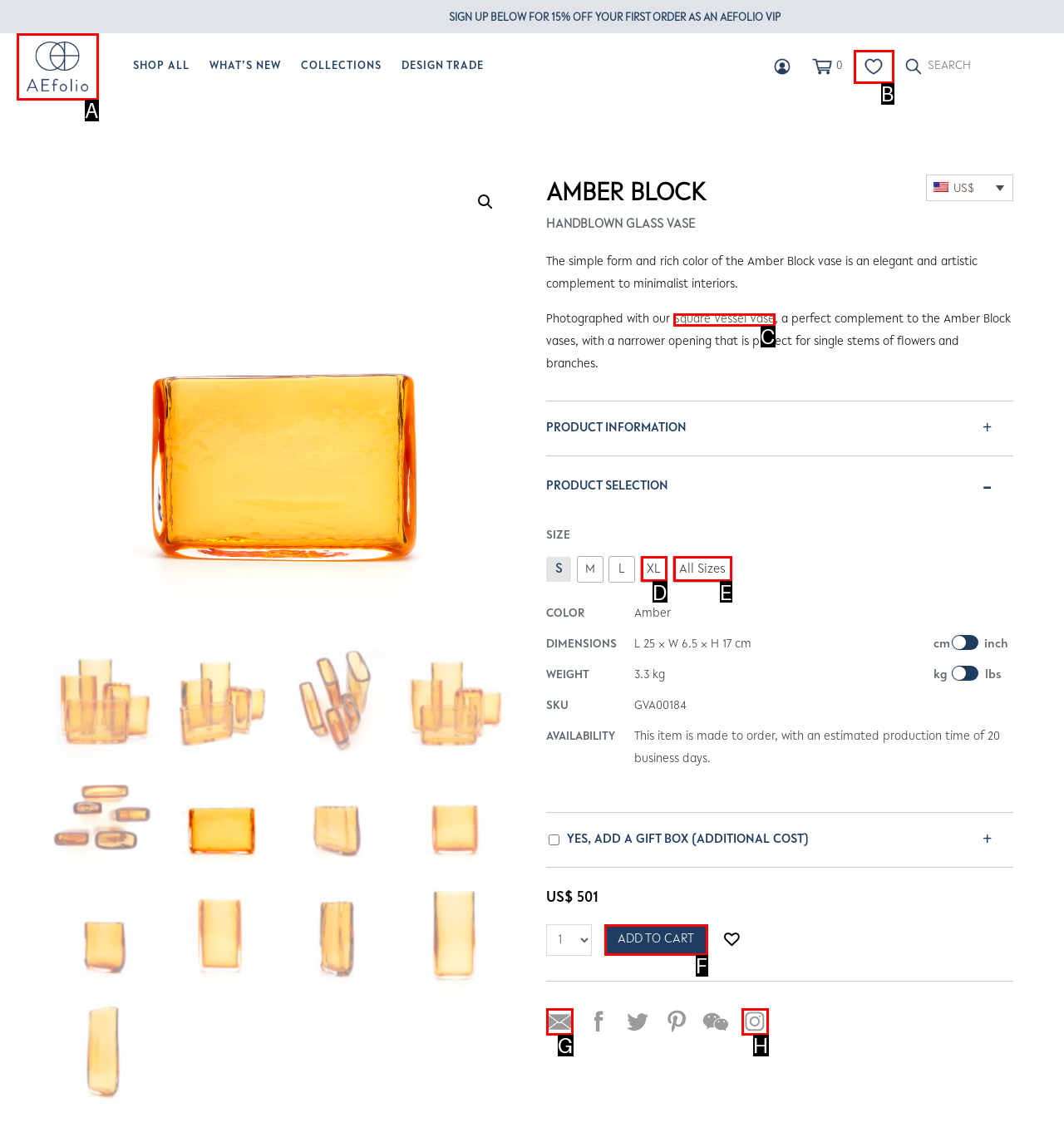Select the HTML element that needs to be clicked to carry out the task: Add the Amber Block vase to your cart
Provide the letter of the correct option.

F